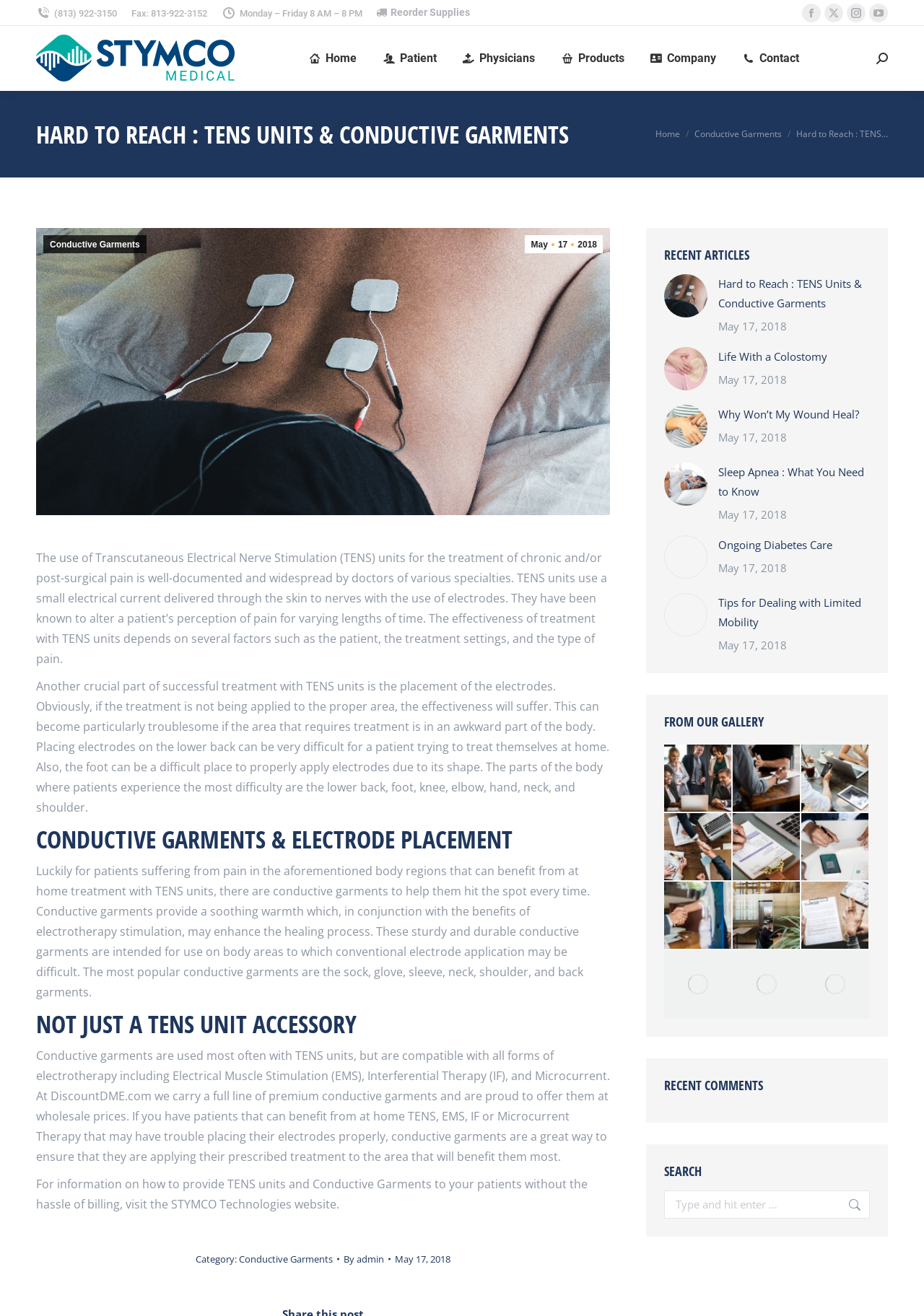What is the topic of the article 'Hard to Reach : TENS Units & Conductive Garments'?
Look at the image and answer the question using a single word or phrase.

TENS units and conductive garments